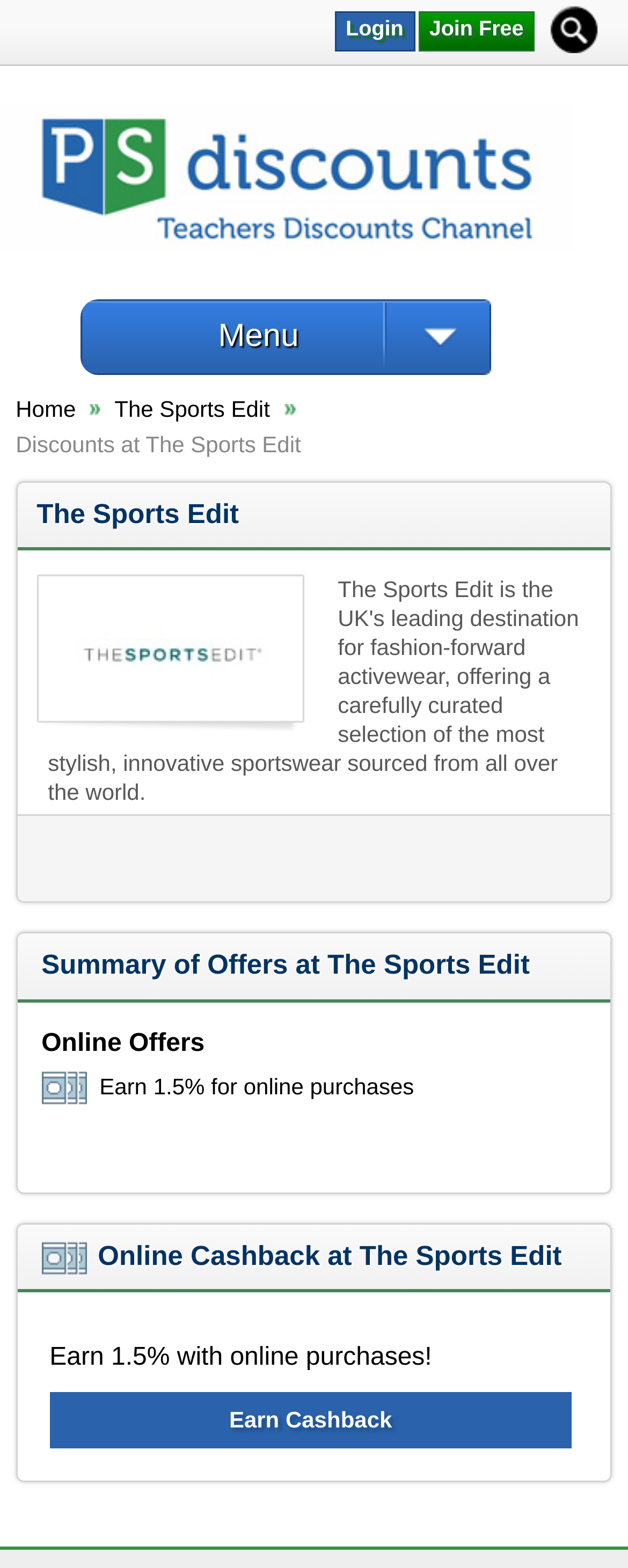Produce a meticulous description of the webpage.

The webpage is about The Sports Edit, a platform offering discounts and cashback rewards. At the top right corner, there are three links: "Add to Favourites", "Join Free", and "Login". Below these links, a large heading "Public Sector discounts" spans the entire width of the page, accompanied by an image on the left side. 

On the left side of the page, there is a menu link and a link to the "Home" page. Next to the "Home" link is a link to "The Sports Edit" with a brief description "Discounts at The Sports Edit" above it. 

The main content of the page is divided into sections. The first section is headed by "The Sports Edit" and features an image on the left side. Below this section, there is a heading "Summary of Offers at The Sports Edit". 

The next section is about online offers, with a heading "Online Cashback at The Sports Edit". This section contains a link to earn 1.5% cashback for online purchases and a brief description "Earn 1.5% with online purchases!". There is also a call-to-action link "Earn Cashback" at the bottom of this section.